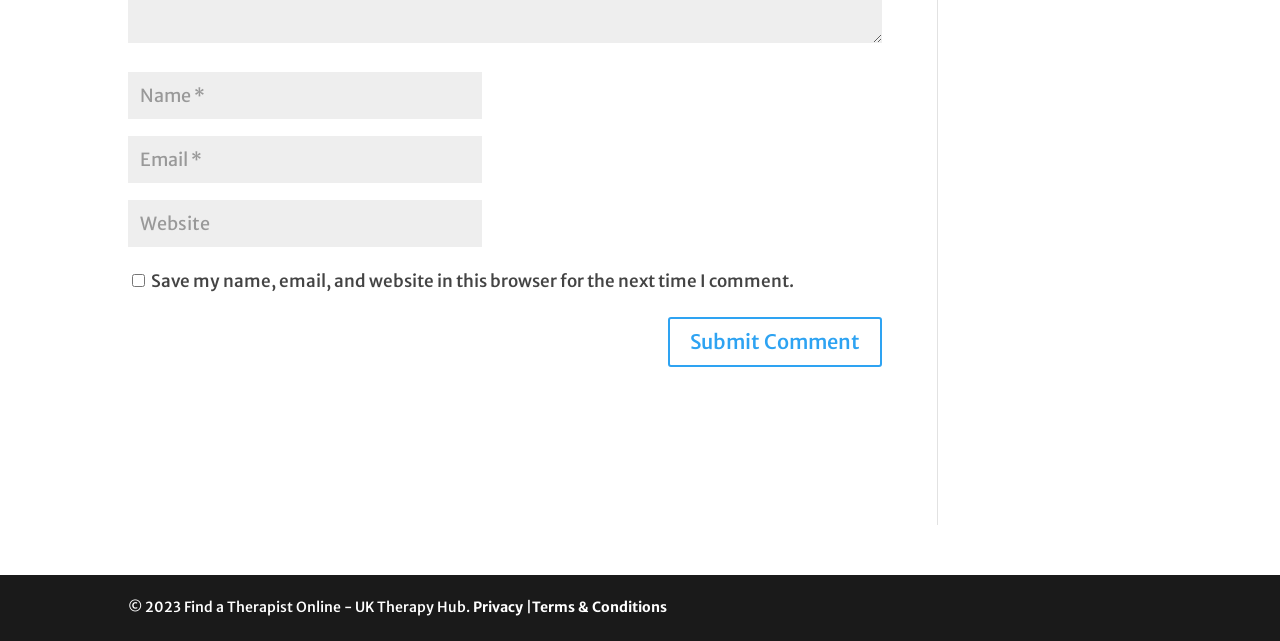What is the label of the first textbox?
Using the image provided, answer with just one word or phrase.

Name *